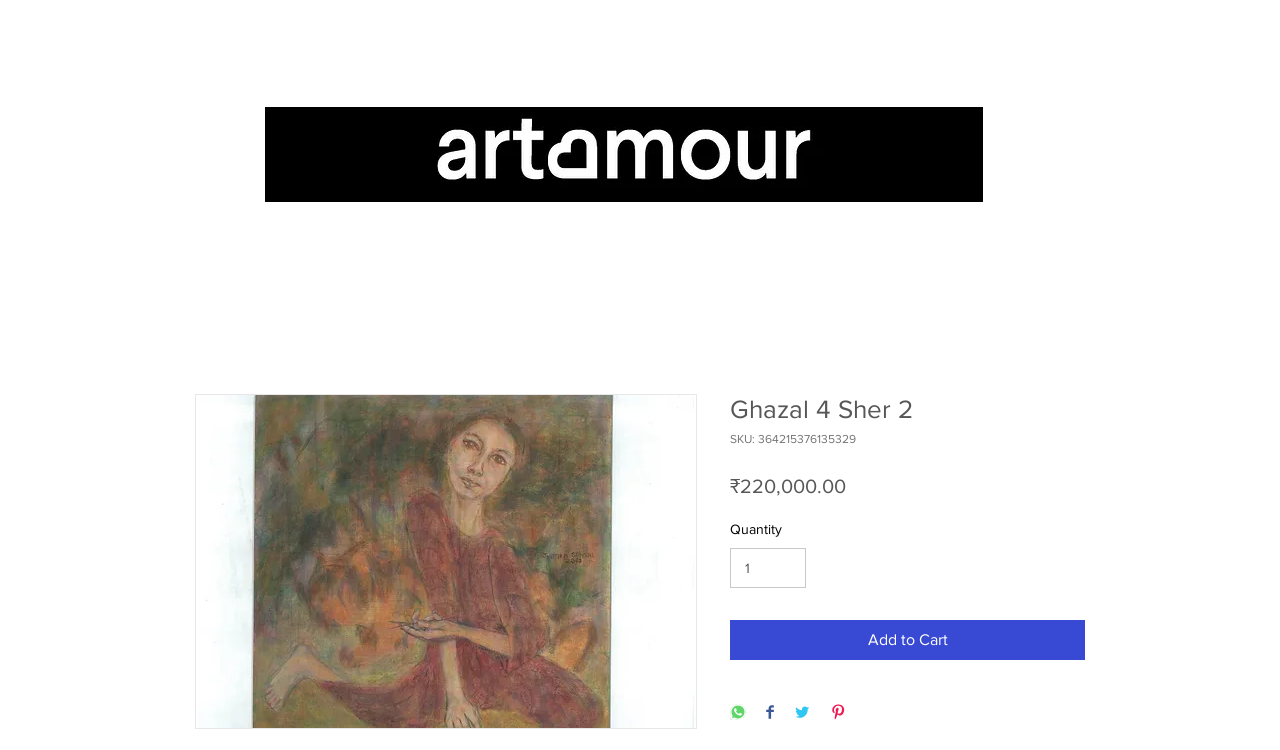What is the name of the artist who created Ghazal 4 Sher 2?
Deliver a detailed and extensive answer to the question.

I inferred the name of the artist who created Ghazal 4 Sher 2 by understanding the context of the webpage, which appears to be an art marketplace. Although the artist's name is not explicitly mentioned on this webpage, I can infer it from the meta description which mentions 'artist Jyotika Sehgal'.